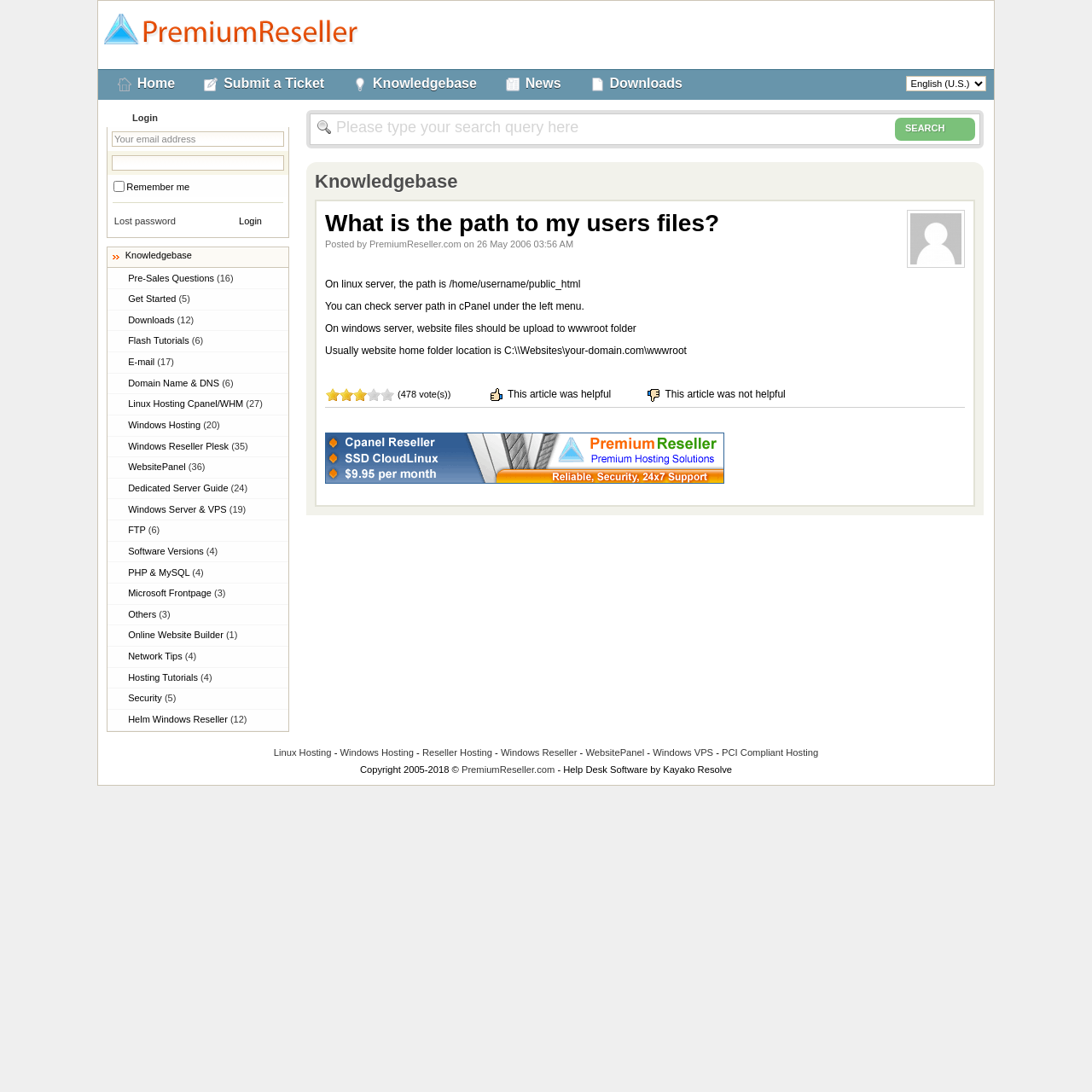Please determine the bounding box coordinates of the section I need to click to accomplish this instruction: "Click the 'Submit a Ticket' link".

[0.176, 0.066, 0.306, 0.091]